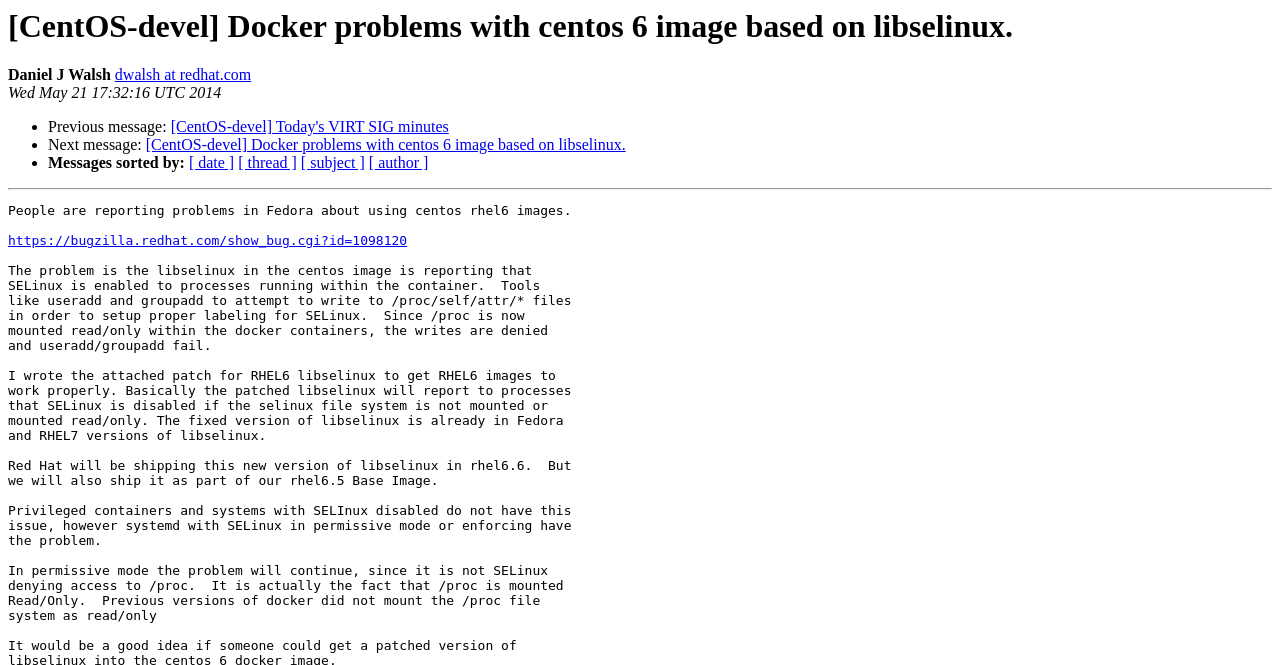Locate the primary headline on the webpage and provide its text.

[CentOS-devel] Docker problems with centos 6 image based on libselinux.